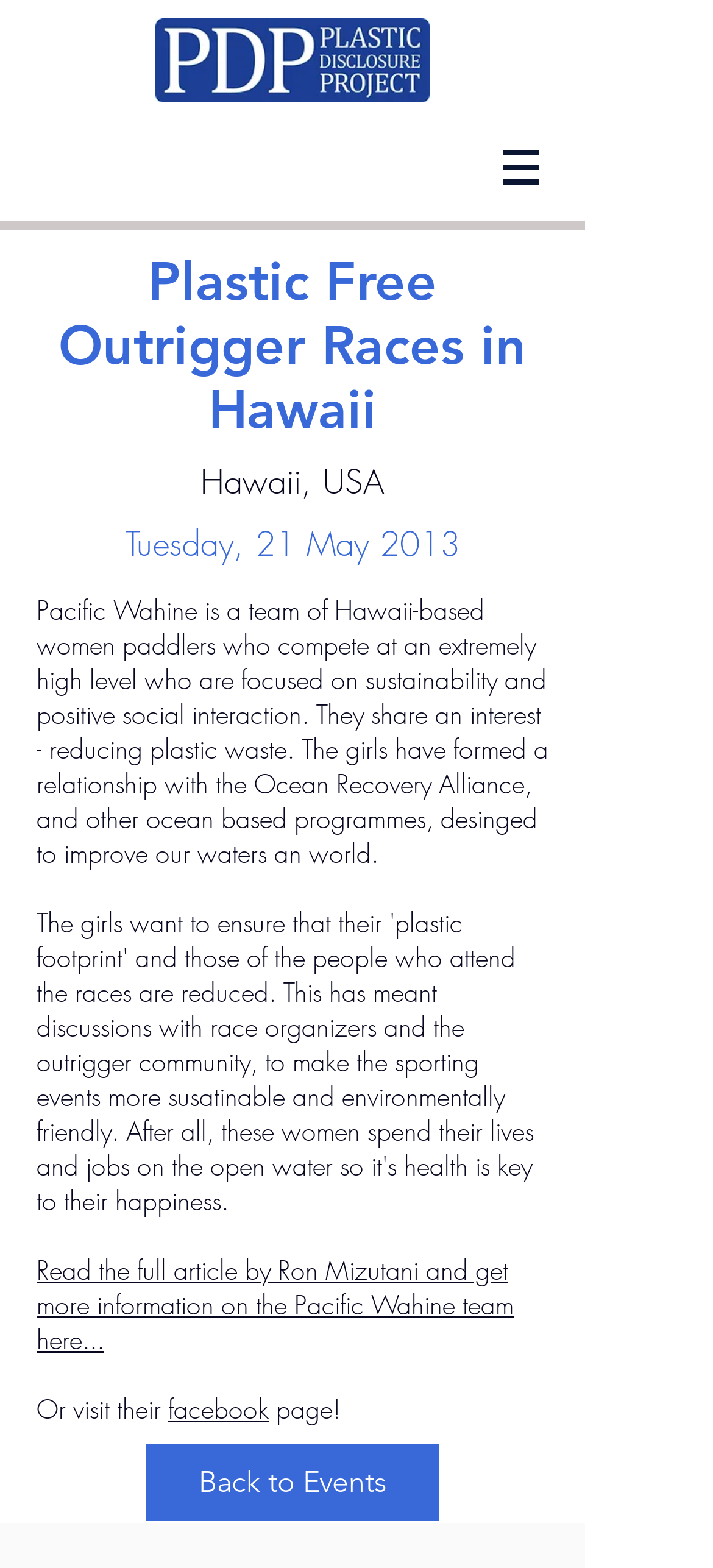Given the element description "Back to Events" in the screenshot, predict the bounding box coordinates of that UI element.

[0.205, 0.921, 0.615, 0.97]